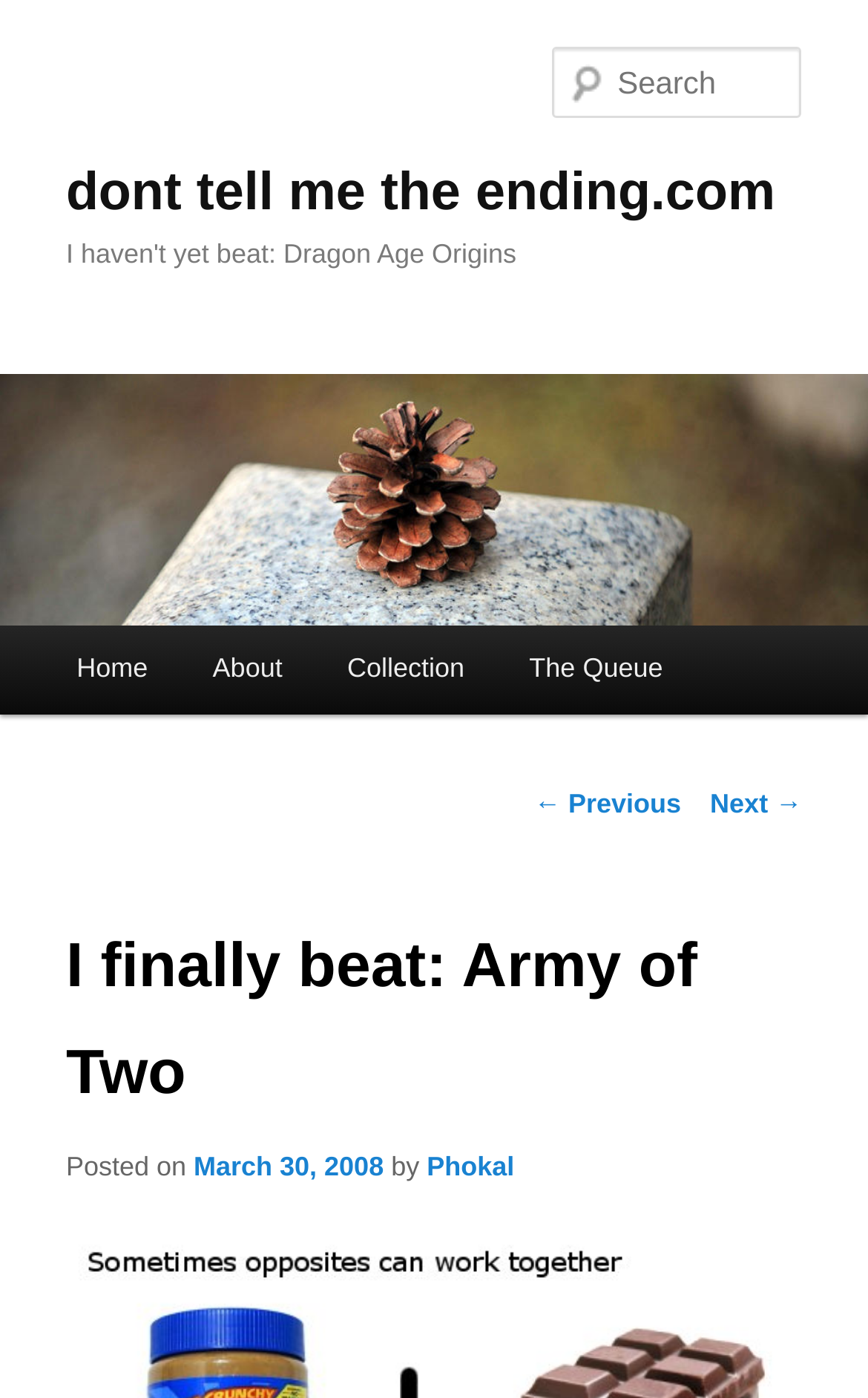When was the current post published?
Using the information from the image, provide a comprehensive answer to the question.

The publication date of the current post can be found in the link element with the text 'March 30, 2008' which is located below the author's name and above the post content.